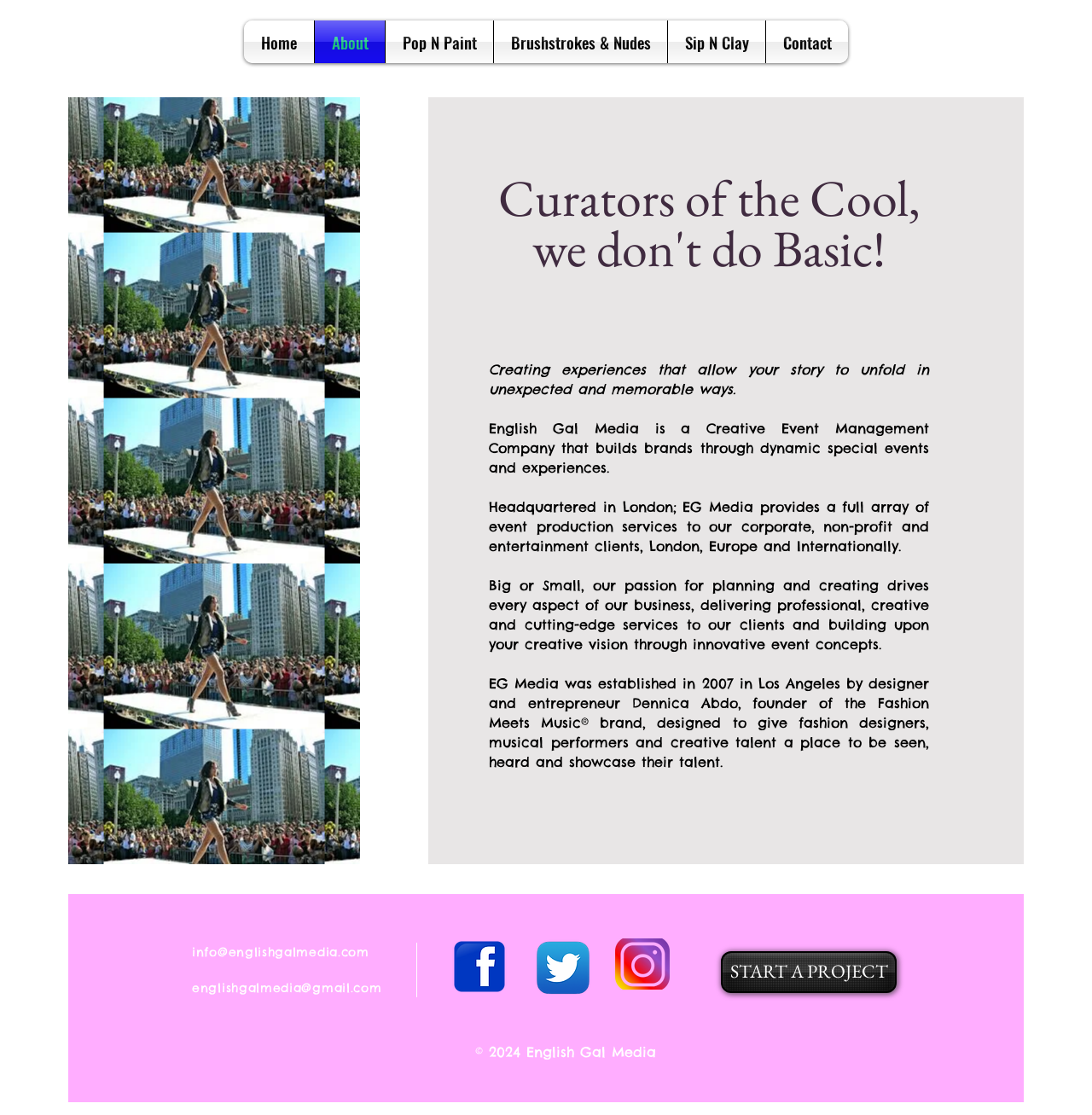Specify the bounding box coordinates of the area to click in order to execute this command: 'Click the Home link'. The coordinates should consist of four float numbers ranging from 0 to 1, and should be formatted as [left, top, right, bottom].

[0.223, 0.018, 0.288, 0.057]